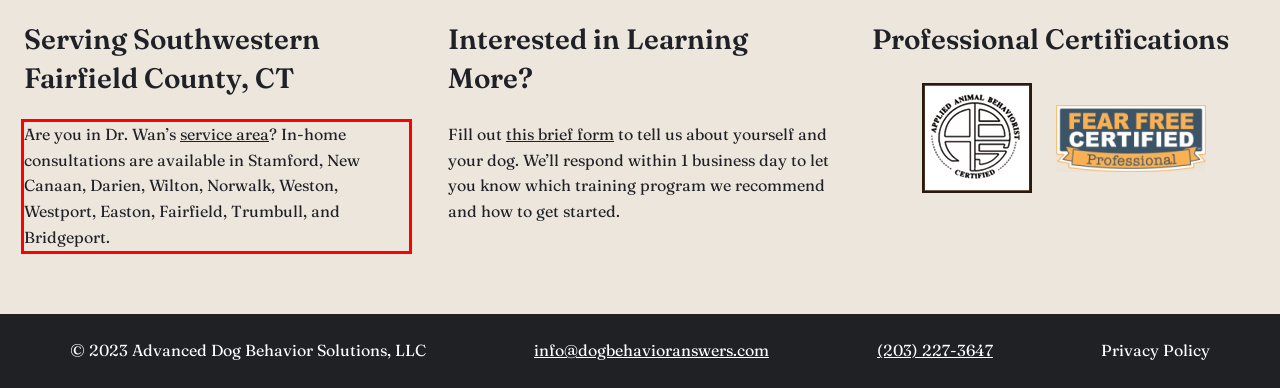Using OCR, extract the text content found within the red bounding box in the given webpage screenshot.

Are you in Dr. Wan’s service area? In-home consultations are available in Stamford, New Canaan, Darien, Wilton, Norwalk, Weston, Westport, Easton, Fairfield, Trumbull, and Bridgeport.